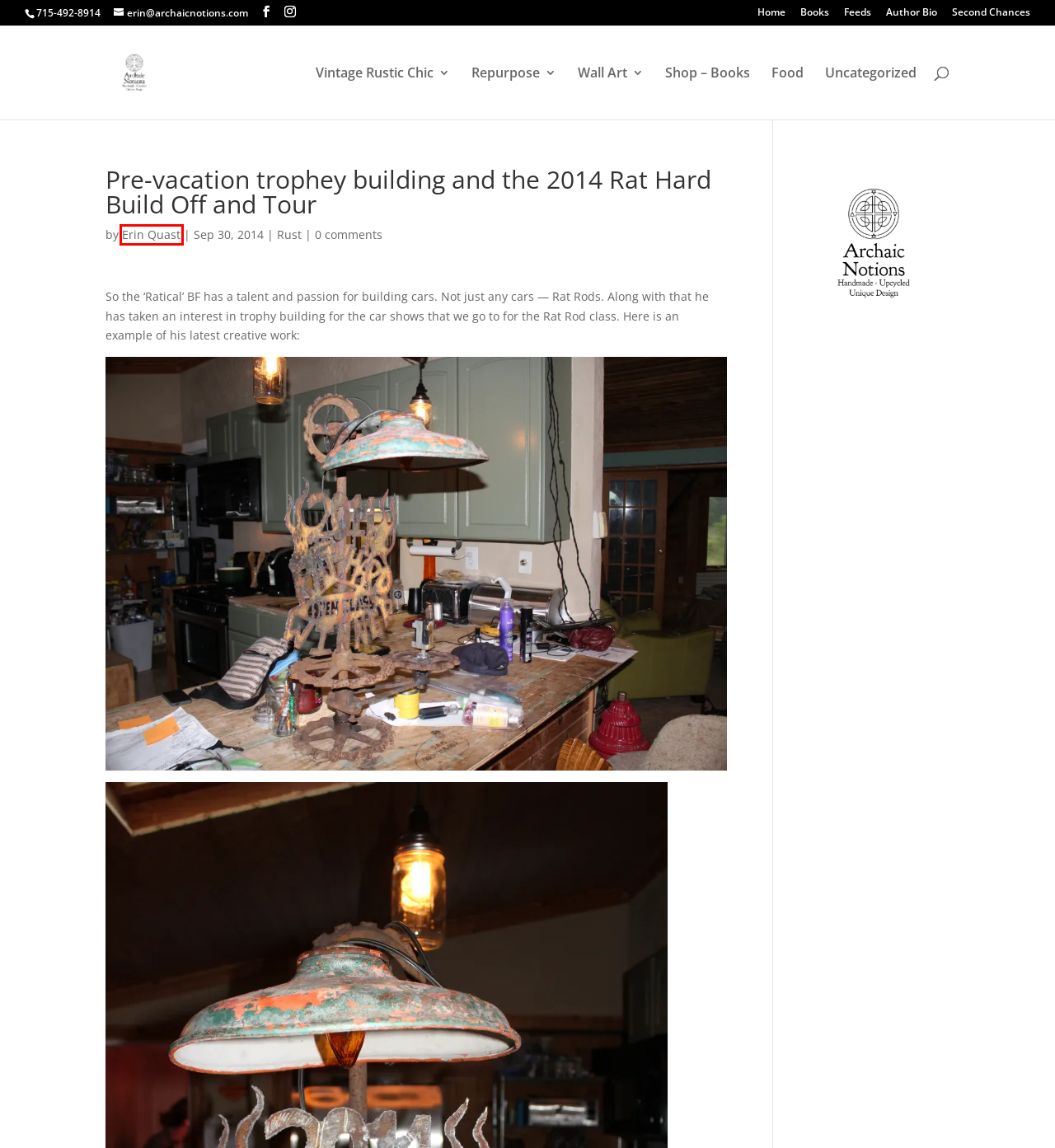Examine the screenshot of a webpage with a red bounding box around a UI element. Select the most accurate webpage description that corresponds to the new page after clicking the highlighted element. Here are the choices:
A. Second Chances – Archaic Notions
B. Vintage Rustic Chic – Archaic Notions
C. Food – Archaic Notions
D. Author Bio – Archaic Notions
E. Erin Quast, Author at Archaic Notions – Archaic Notions
F. Shop – Books – Archaic Notions
G. Rust – Archaic Notions
H. Repurpose – Archaic Notions

E